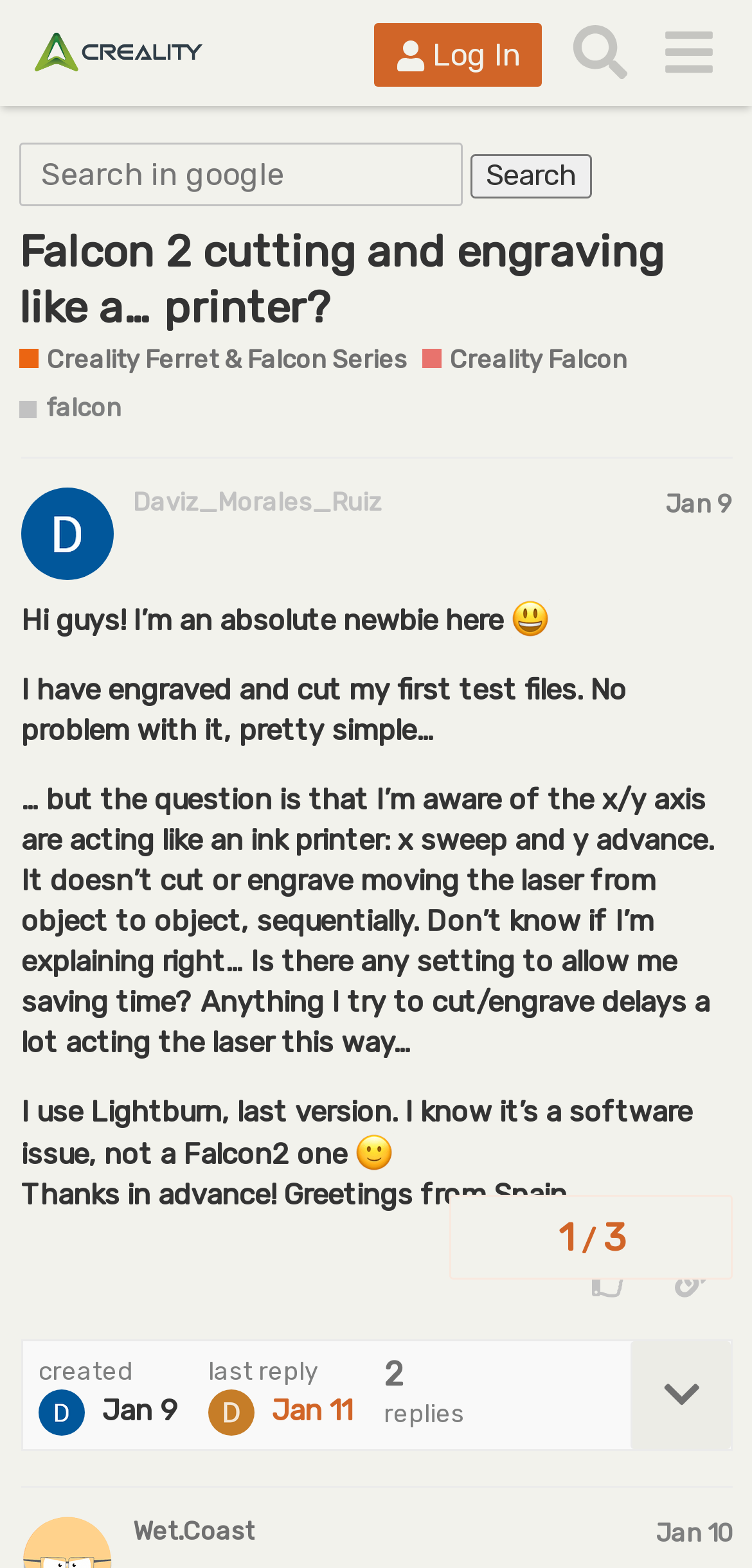Provide the bounding box coordinates of the UI element this sentence describes: "last reply Jan 11".

[0.277, 0.865, 0.469, 0.916]